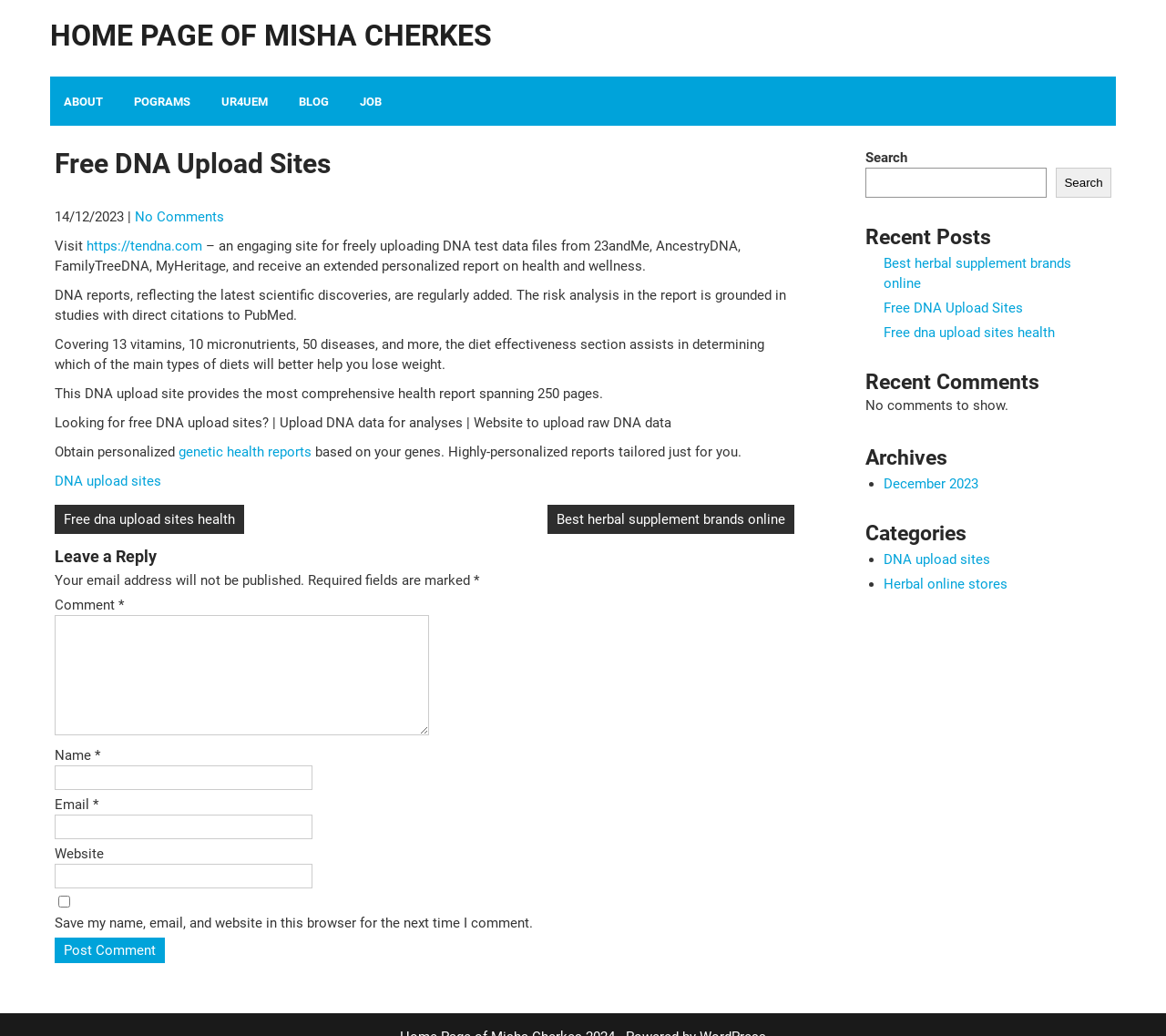What is the topic of the latest post? From the image, respond with a single word or brief phrase.

Free DNA Upload Sites